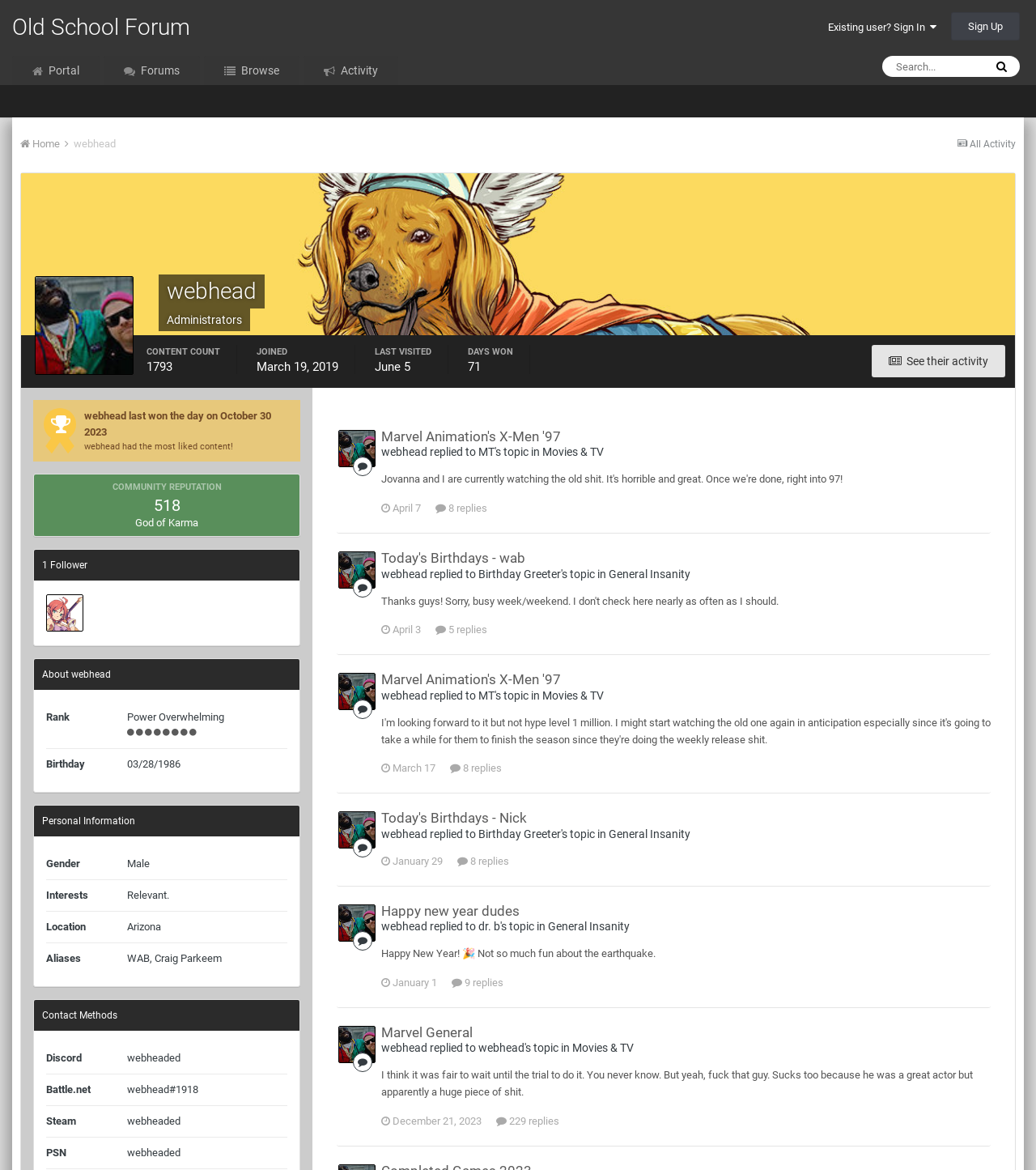Offer an in-depth caption of the entire webpage.

This webpage is a forum profile page for a user named "webhead". At the top, there is a navigation bar with links to "Old School Forum", "Portal", "Forums", "Browse", and "Activity". On the right side of the navigation bar, there are links to "Sign In" and "Sign Up". Below the navigation bar, there is a search box and a button with a magnifying glass icon.

The main content of the page is divided into several sections. The first section displays the user's profile information, including their username, "webhead", and a heading that says "Administrators". Below this, there are several links and headings that provide information about the user's activity on the forum, such as the number of content they have posted, the number of days they have won, and their community reputation.

The next section is a table that displays the user's personal information, including their birthday, gender, location, and interests. Below this, there is a section that lists the user's contact methods, including their Discord, Battle.net, Steam, and PSN usernames.

Further down the page, there is a section that appears to be a post or a topic started by the user, with a heading that says "Marvel Animation's X-Men '97". Below this, there are links to "Movies & TV" and a reply count with a timestamp.

Throughout the page, there are several icons and images, including a magnifying glass icon, a portal icon, and a few user avatars. The overall layout of the page is organized and easy to navigate, with clear headings and concise text.